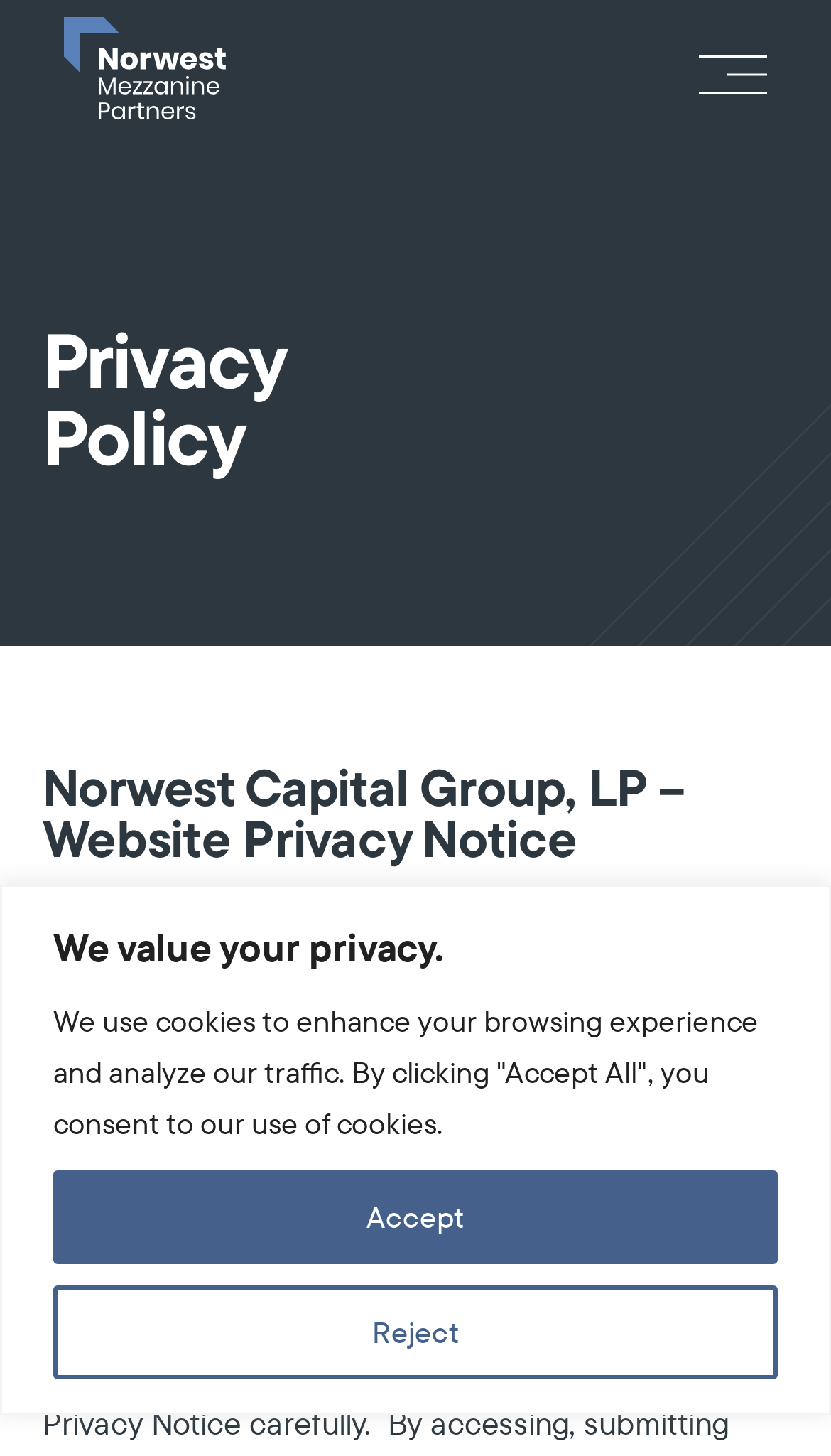Look at the image and write a detailed answer to the question: 
What is the company's commitment to?

The company's commitment to privacy can be found in the 'Privacy Policy' section, where it is written as 'Our Commitment to Privacy'.